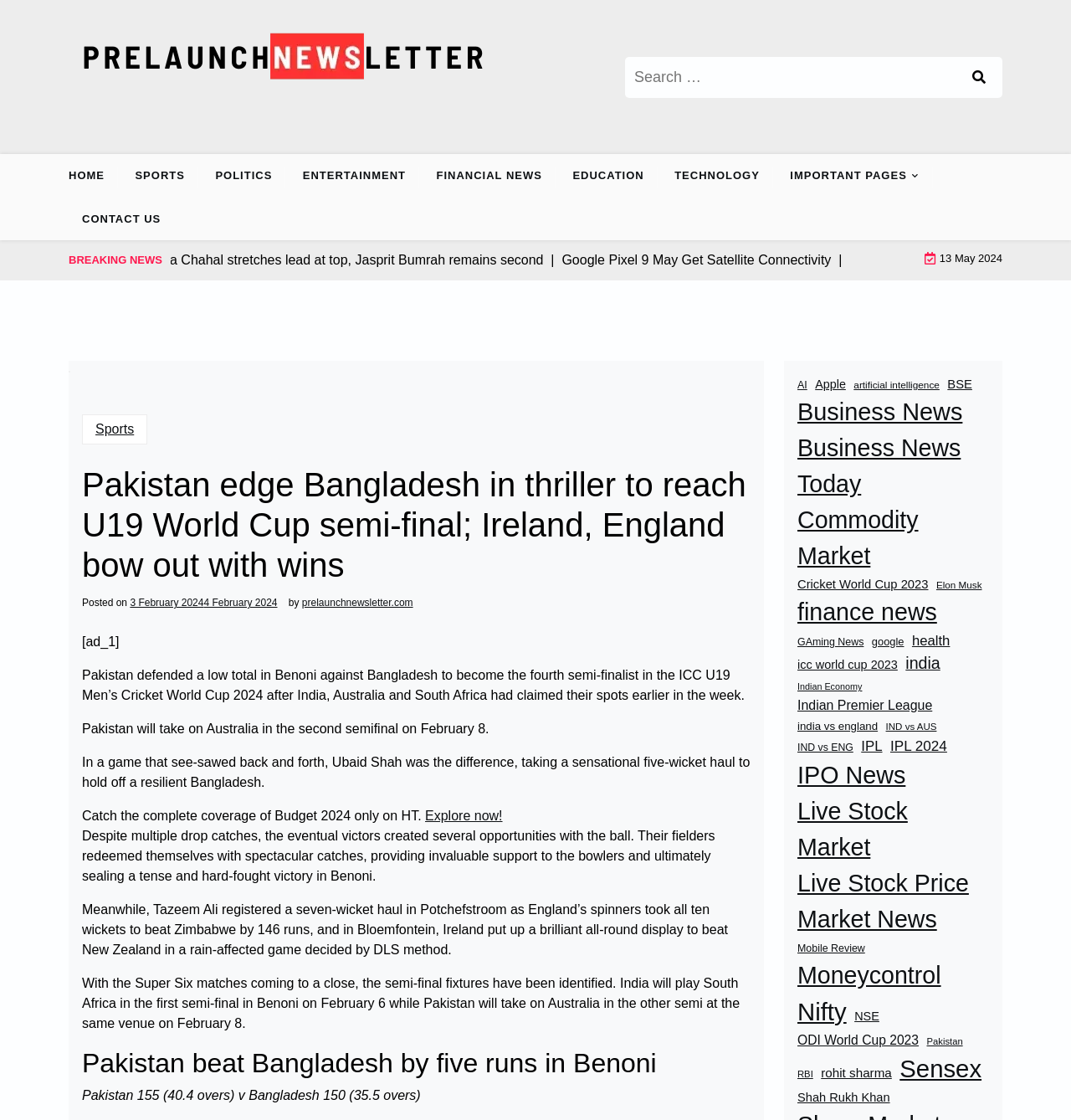Please provide the bounding box coordinate of the region that matches the element description: Sensex. Coordinates should be in the format (top-left x, top-left y, bottom-right x, bottom-right y) and all values should be between 0 and 1.

[0.84, 0.938, 0.916, 0.97]